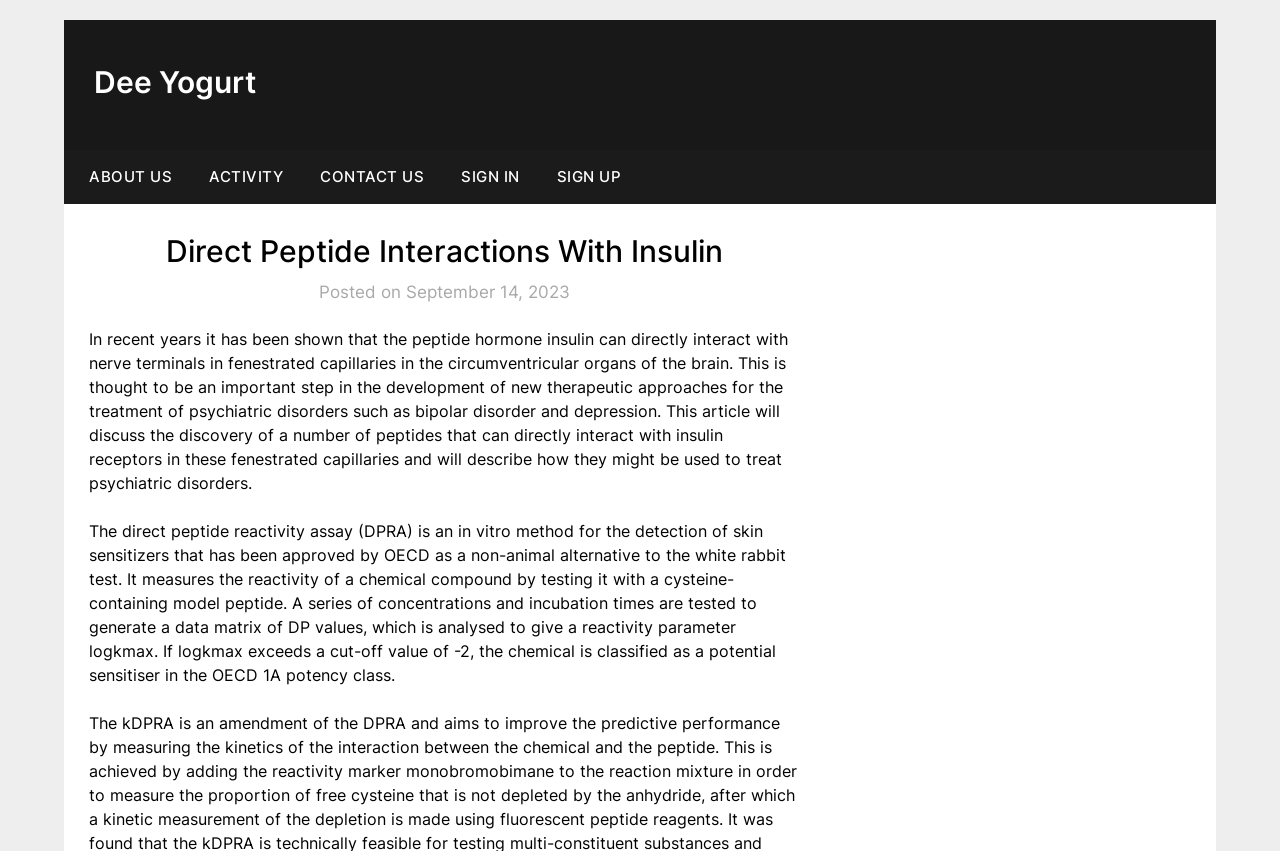Answer the following in one word or a short phrase: 
What is the date of the posted article?

September 14, 2023